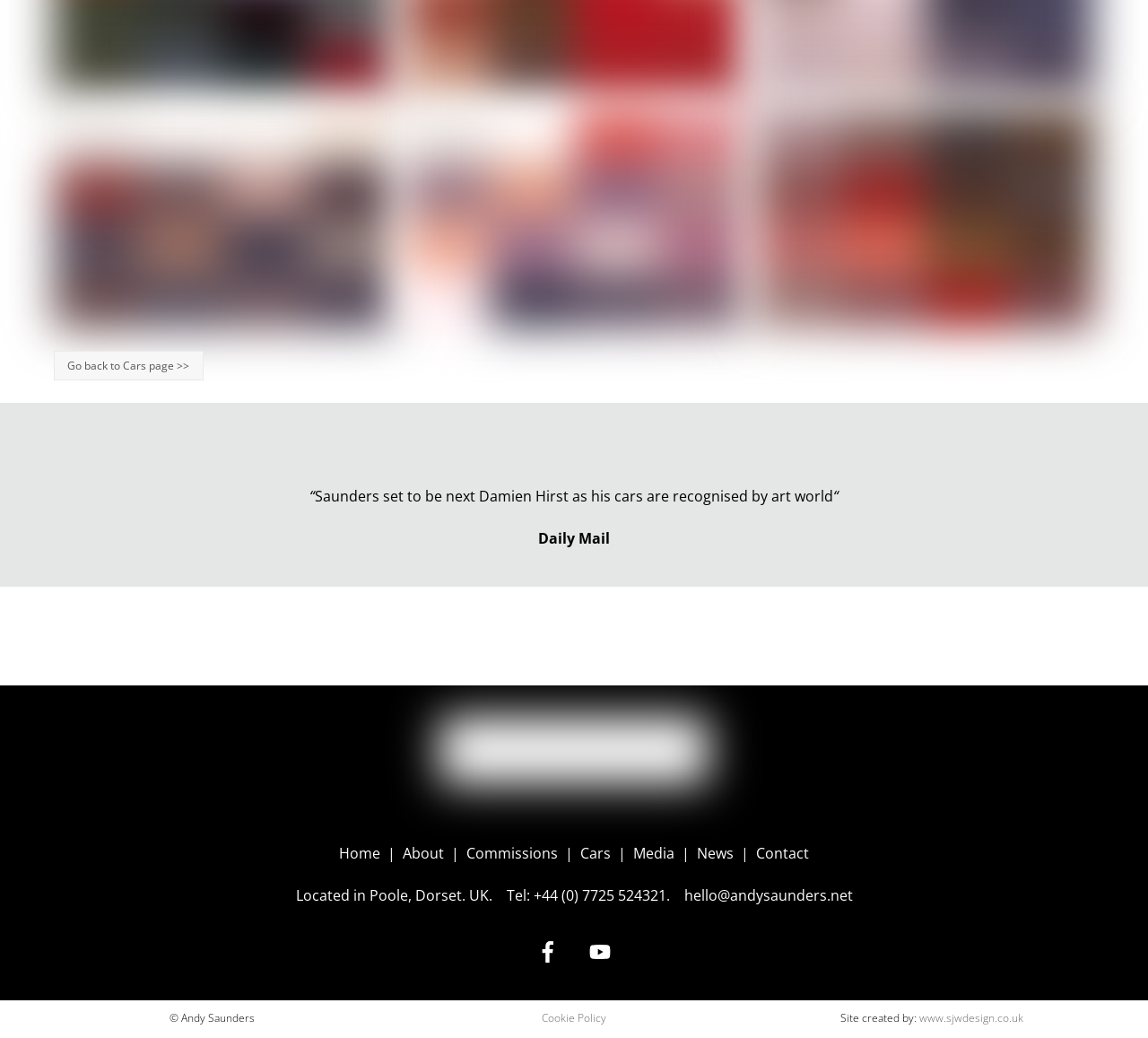Could you highlight the region that needs to be clicked to execute the instruction: "Click the link to go back to Cars page"?

[0.047, 0.338, 0.177, 0.366]